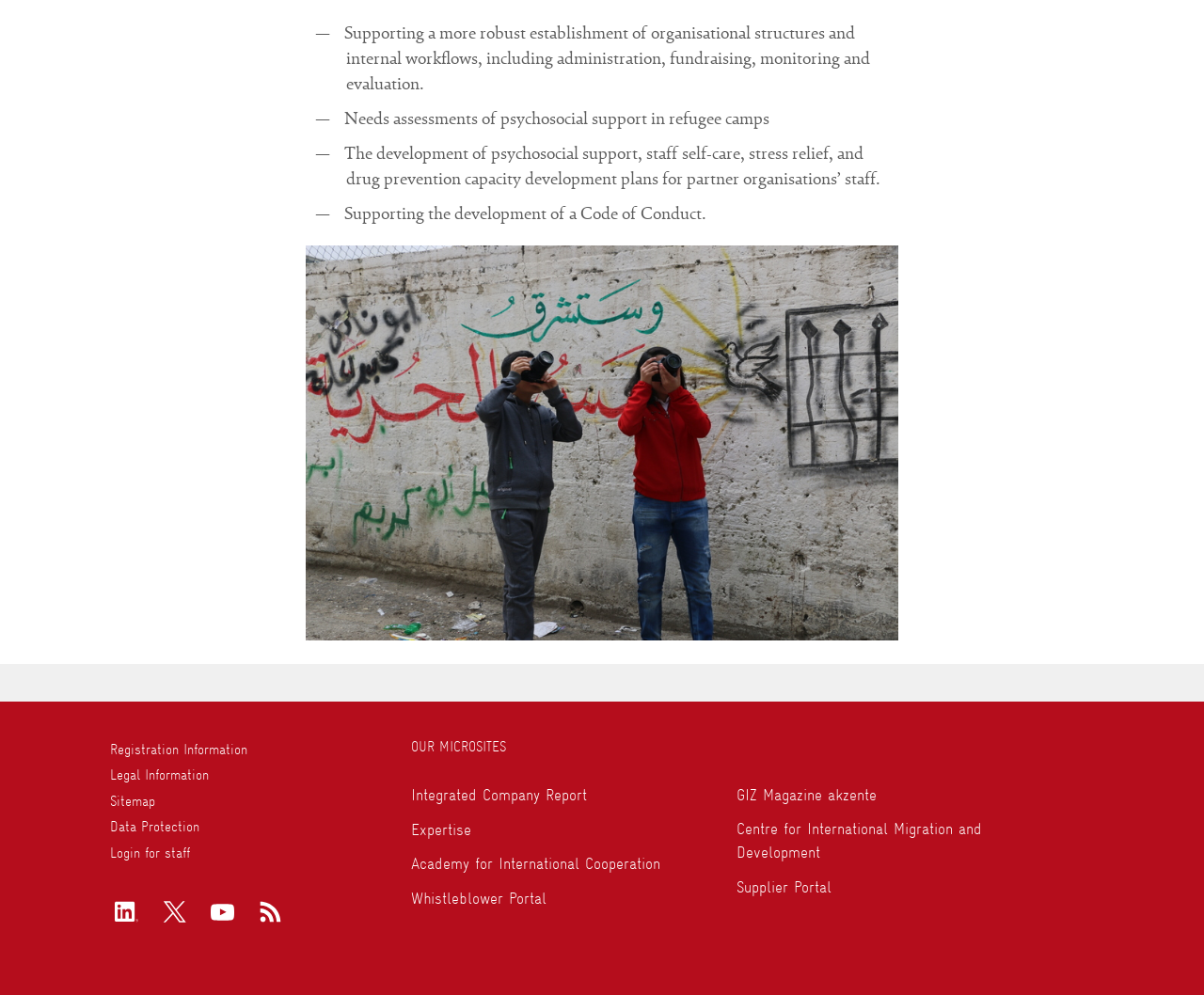Determine the bounding box coordinates of the region I should click to achieve the following instruction: "Login for staff". Ensure the bounding box coordinates are four float numbers between 0 and 1, i.e., [left, top, right, bottom].

[0.091, 0.847, 0.326, 0.868]